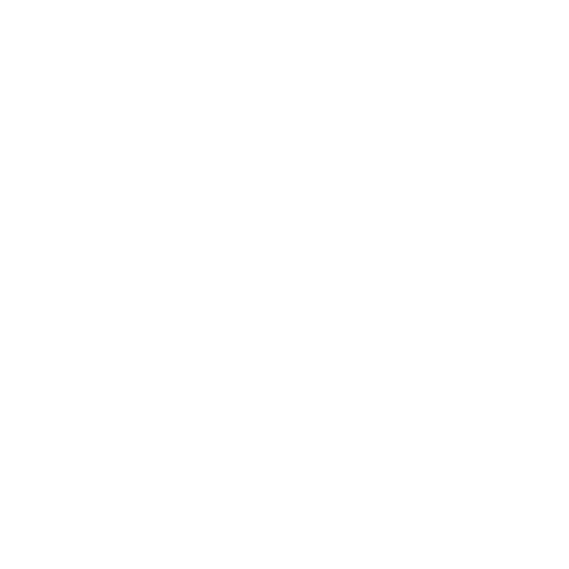What is the article title?
Using the image, provide a concise answer in one word or a short phrase.

Voice to Skull Technology